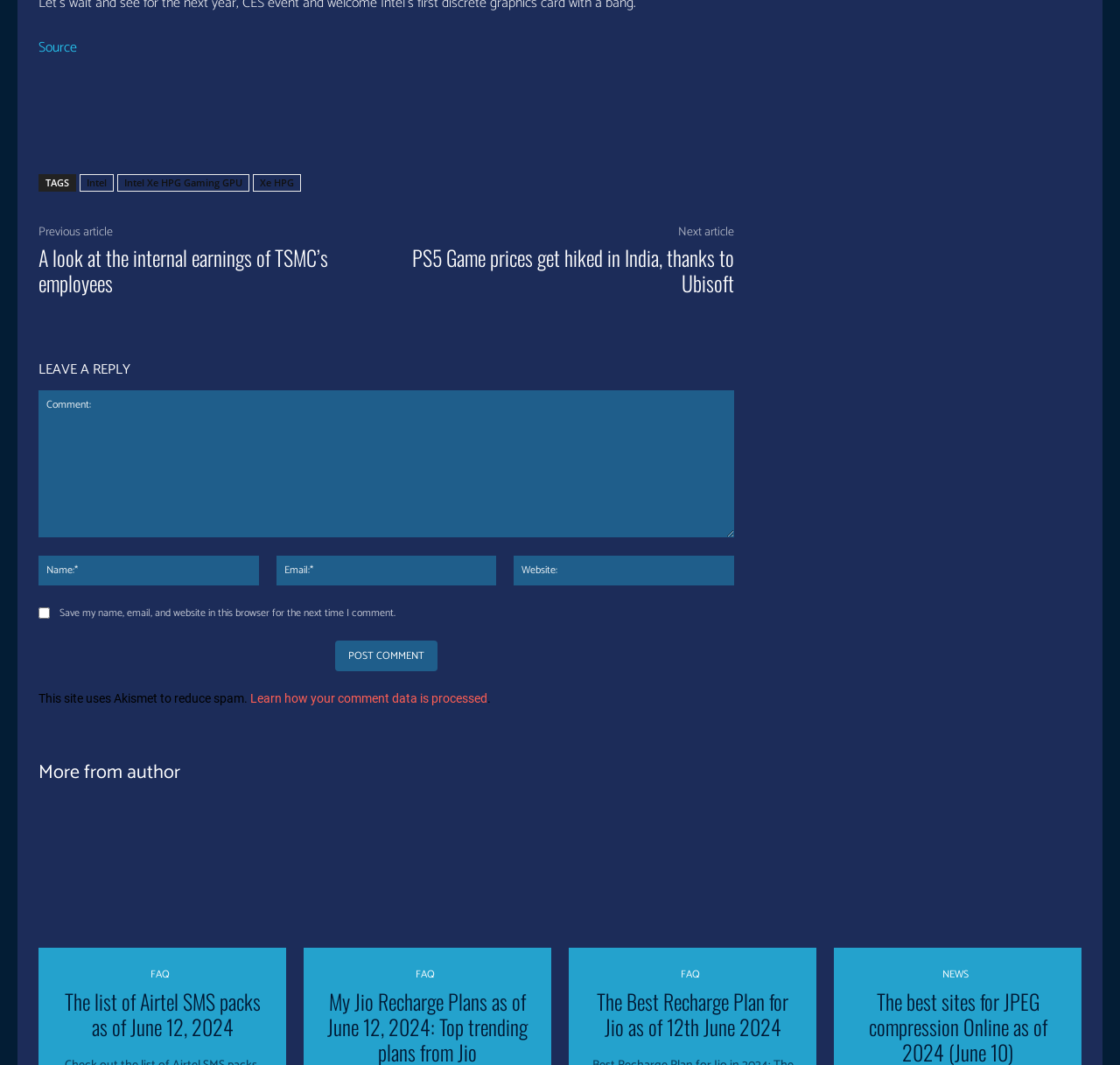Answer with a single word or phrase: 
What are the related articles listed at the bottom of the webpage?

Airtel SMS packs, Jio Recharge Plans, JPEG compression sites